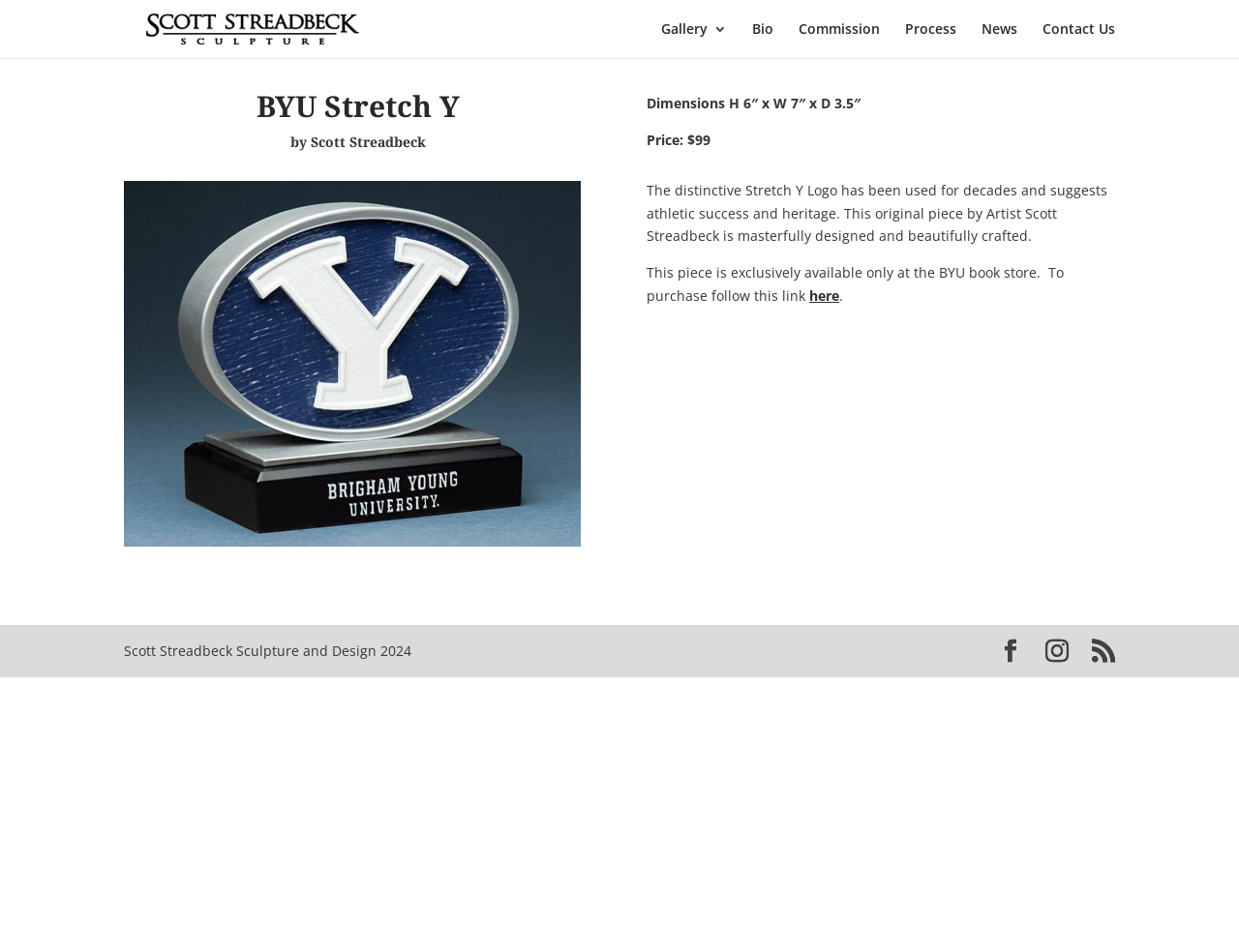Please find the bounding box for the UI element described by: "Facebook".

[0.806, 0.672, 0.825, 0.697]